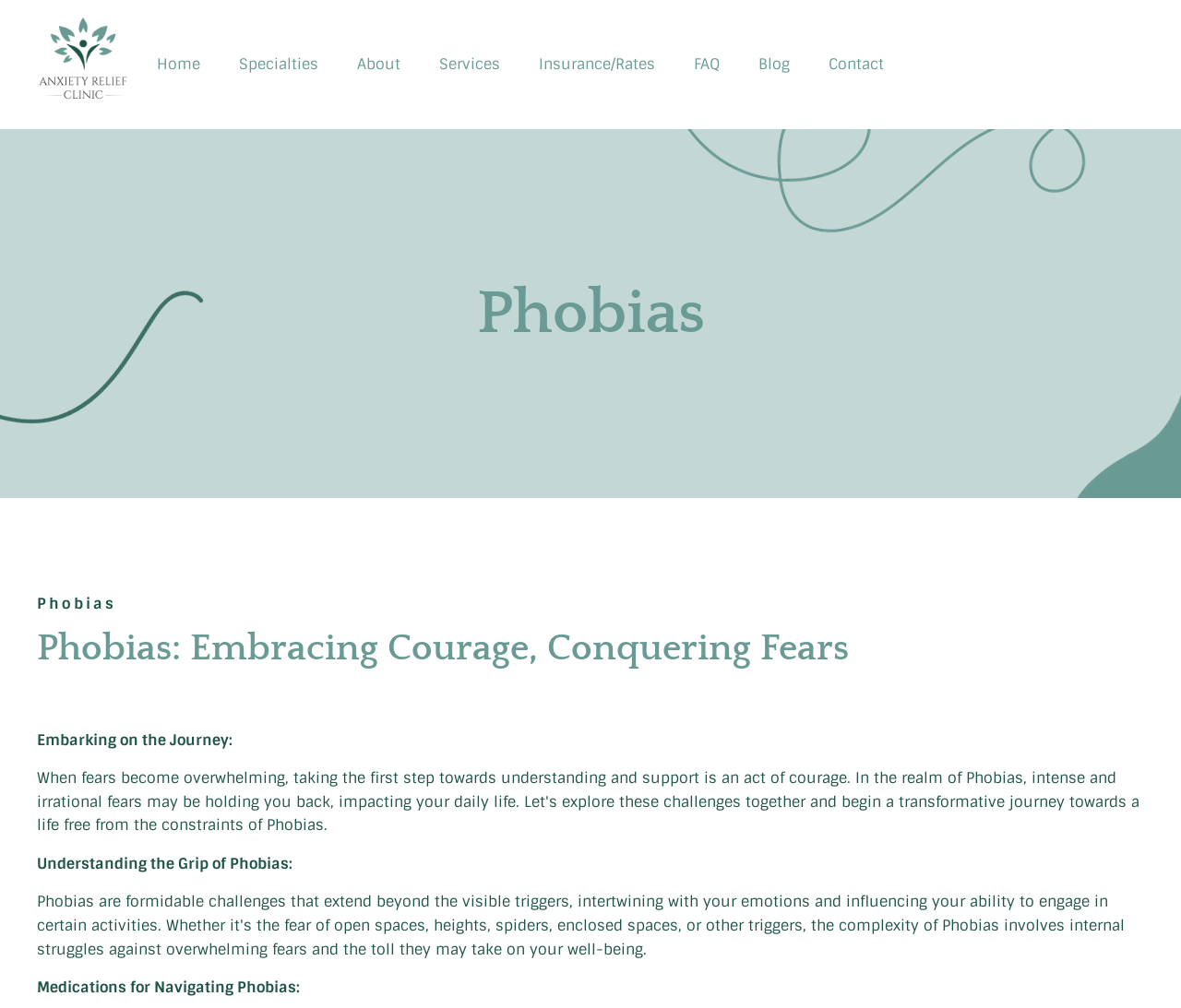Please examine the image and answer the question with a detailed explanation:
How many navigation links are there?

There are 9 navigation links located at the top of the webpage, which are 'Home', 'Specialties', 'About', 'Services', 'Insurance/Rates', 'FAQ', 'Blog', 'Contact', and 'Schedule a Consultation'.